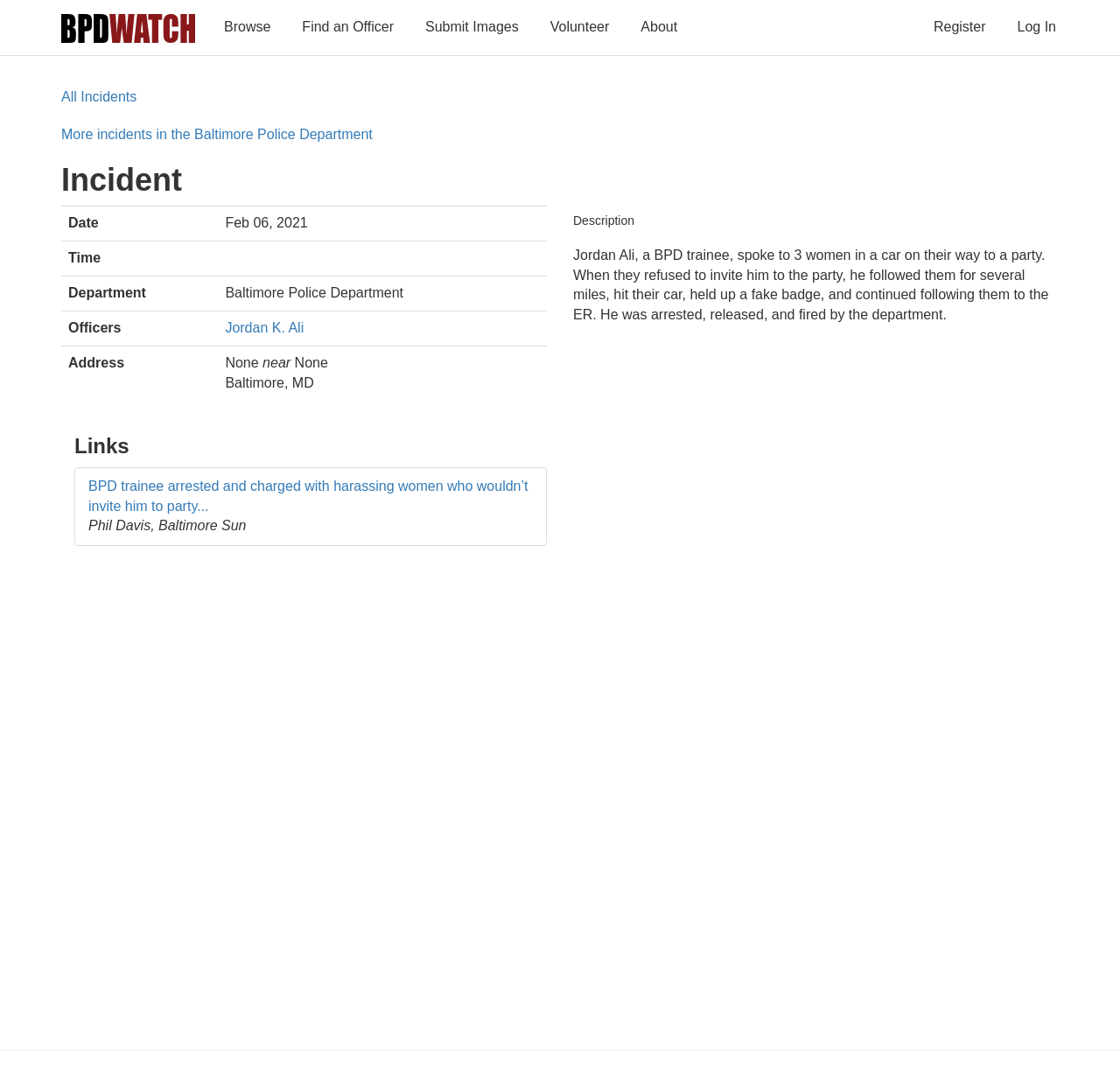Pinpoint the bounding box coordinates of the element to be clicked to execute the instruction: "View incident details".

[0.055, 0.15, 0.945, 0.182]